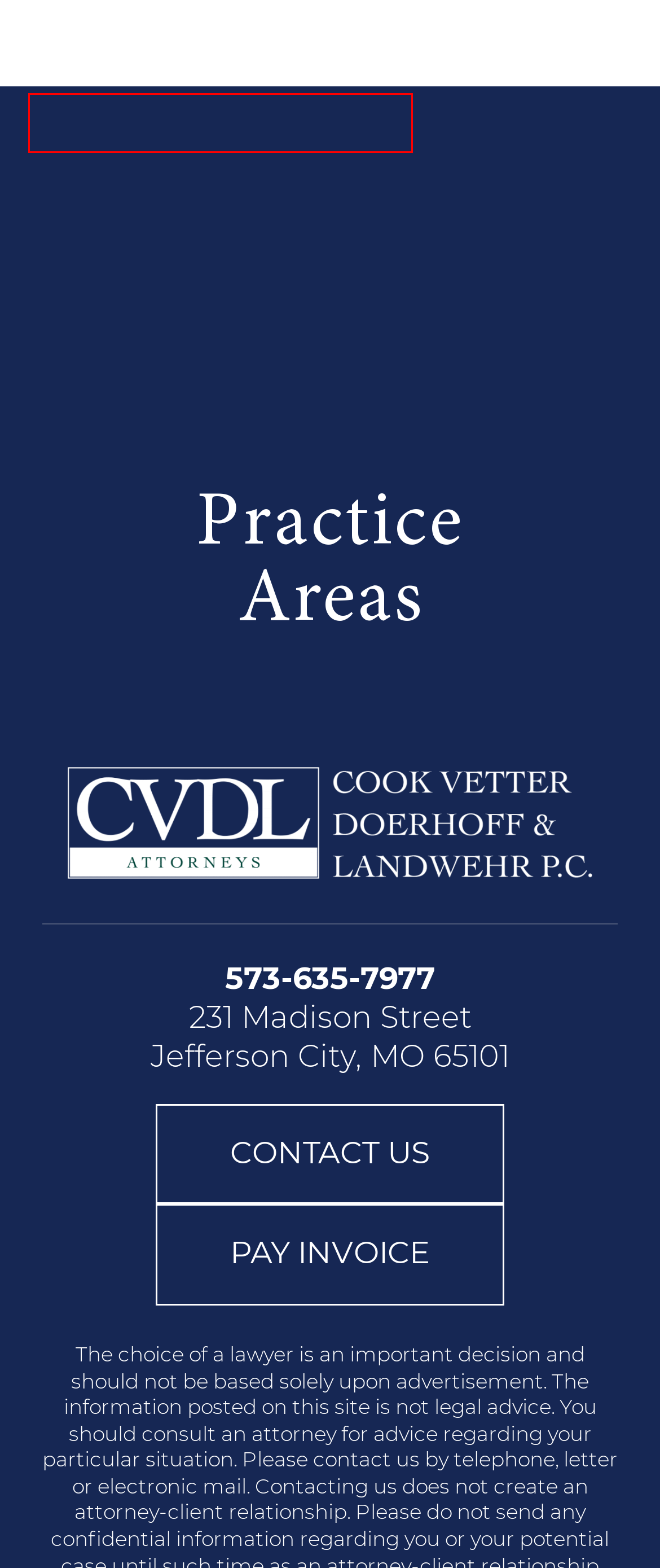Examine the screenshot of the webpage, which has a red bounding box around a UI element. Select the webpage description that best fits the new webpage after the element inside the red bounding box is clicked. Here are the choices:
A. Governmental Issues Attorney Jefferson City MO | Administrative Lawyers
B. Business Litigation Attorneys | Jefferson City Business Law Lawyers
C. Banking Attorneys Jefferson City Missouri | Banking & Finance Lawyers
D. LLC Formation Attorney | Corporate Transactions | Business Lawyer
E. Employment Law Attorney | Employment Law Lawyers Jefferson City MO
F. Jefferson City, MO Foreclosures for Sale | Foreclosure Listings
G. Attorney Shelly A. Kintzel | Cook Vetter Doerhoff & Landwehr P.C.
H. Business Litigation Attorneys | Litigation Lawyers | Governmental Issues

B